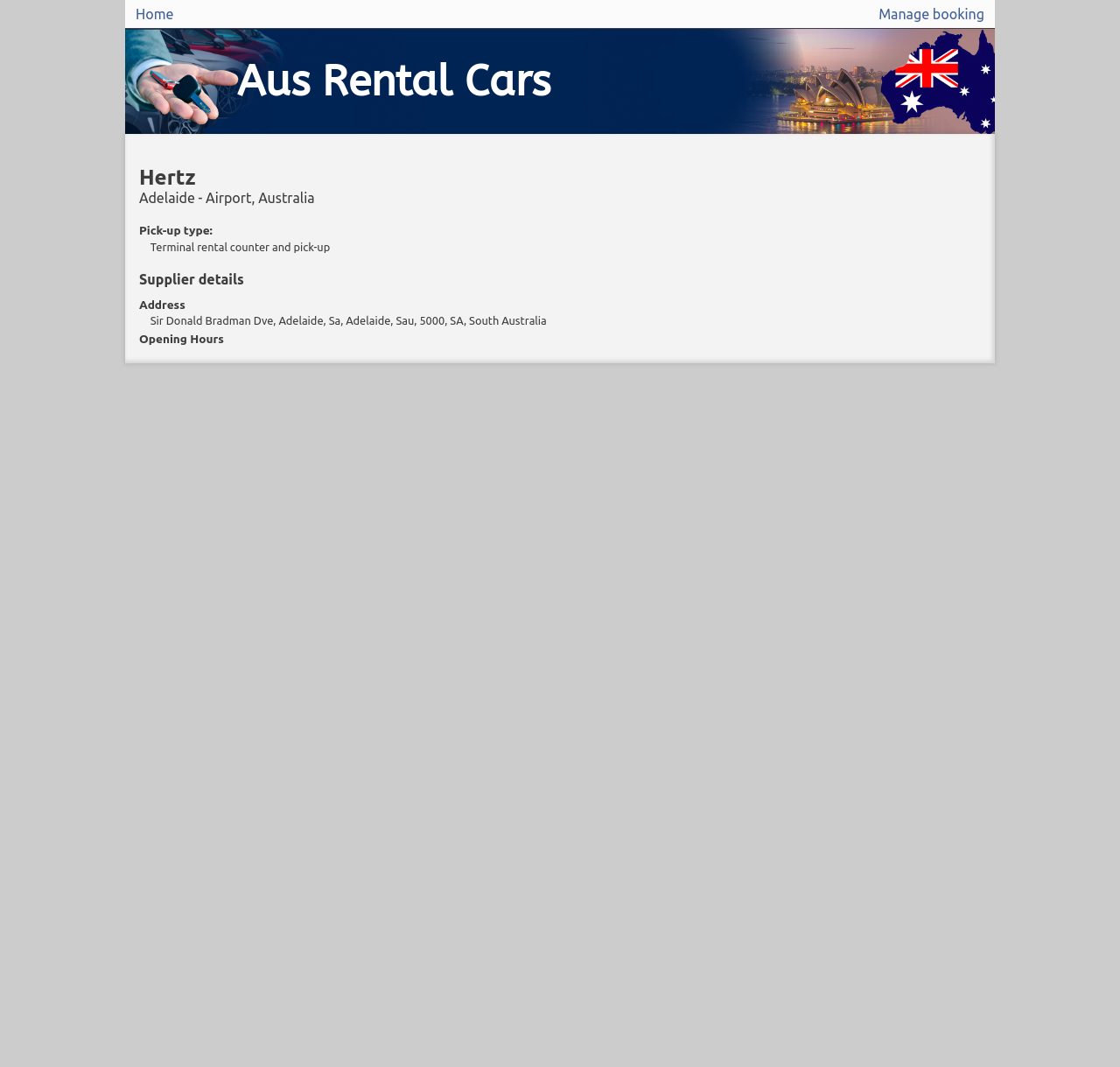Refer to the image and offer a detailed explanation in response to the question: What is the address of the supplier?

I found the heading 'Address' and the corresponding static text 'Sir Donald Bradman Dve, Adelaide, Sa, Adelaide, Sau, 5000, SA, South Australia', which provides the address of the supplier.